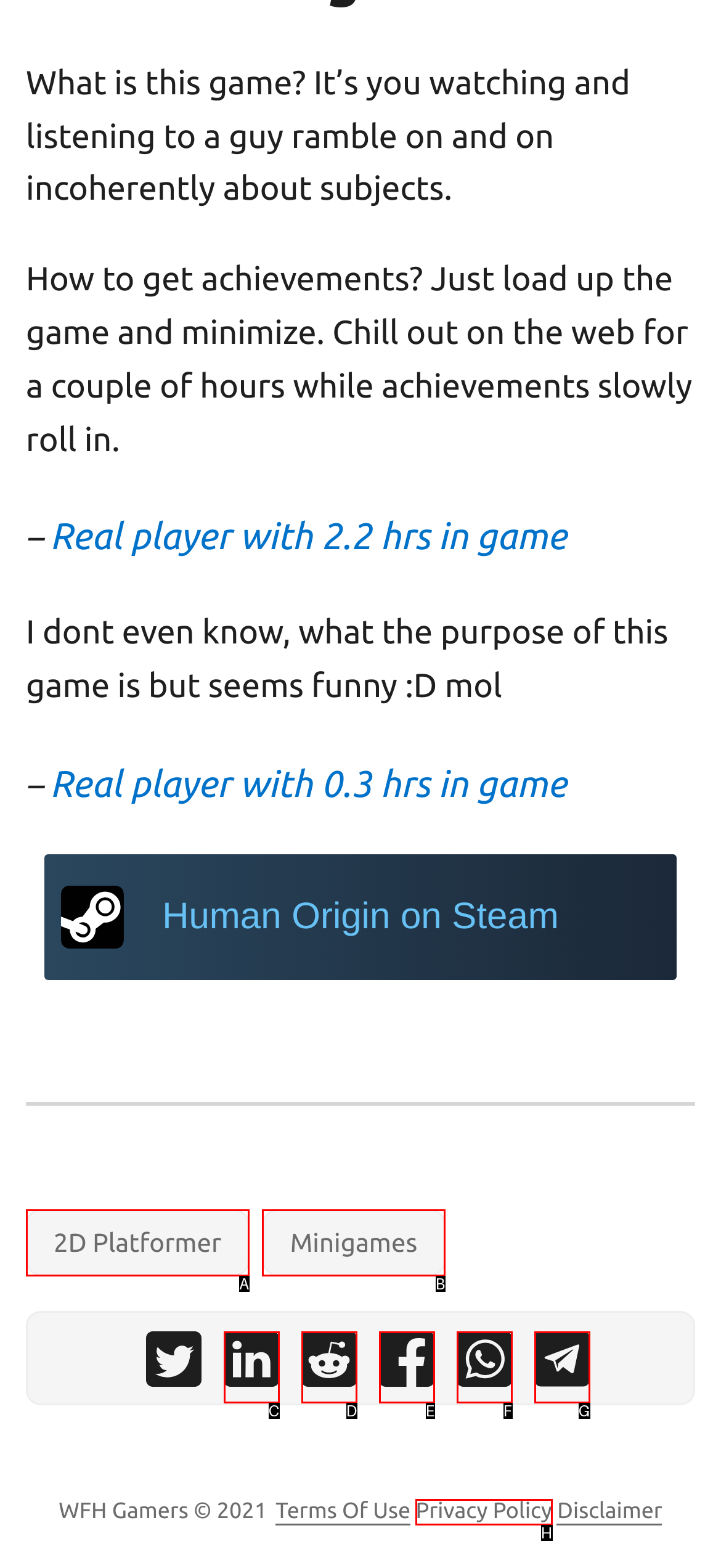Point out the HTML element that matches the following description: Minigames
Answer with the letter from the provided choices.

B